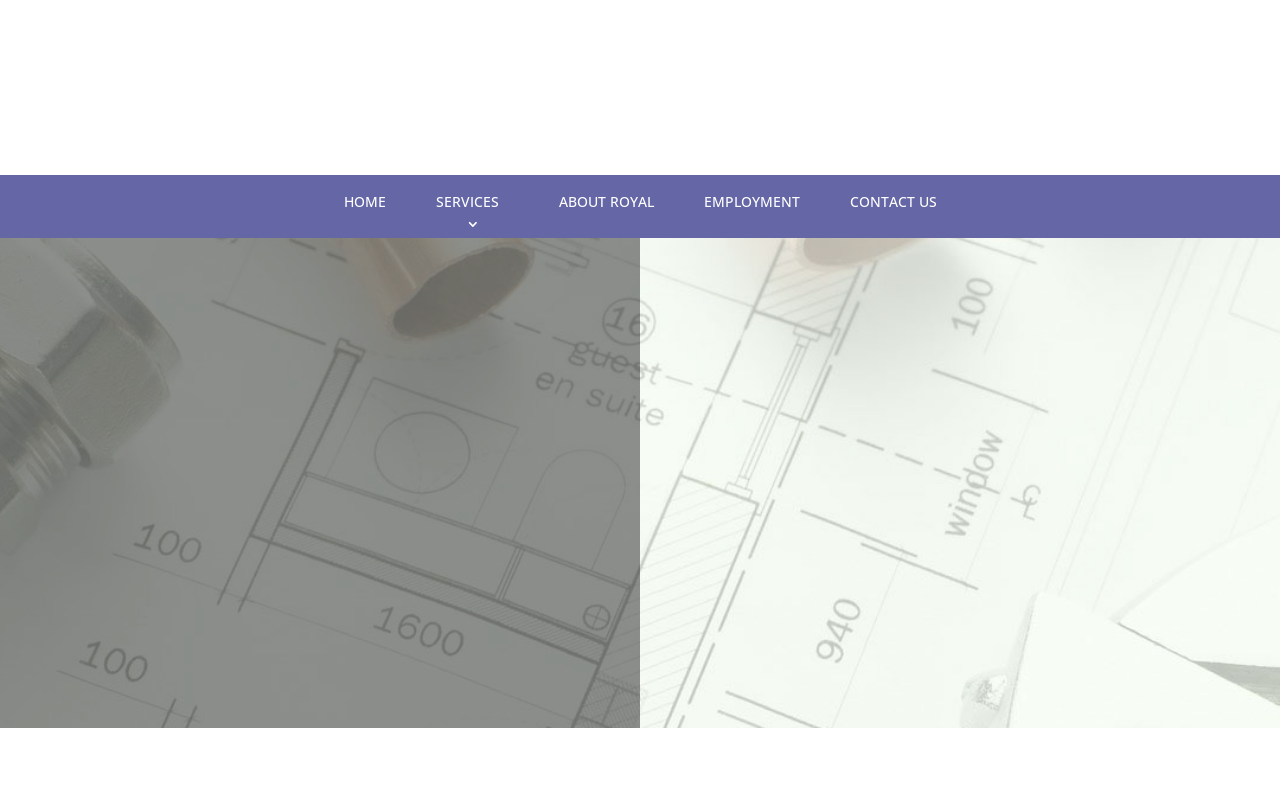Examine the screenshot and answer the question in as much detail as possible: What action is encouraged on the webpage?

The webpage has a prominent 'GET A QUOTE' button and a 'CALL US TODAY' section, which suggests that the website is encouraging visitors to take action and get a quote or call for plumbing services.